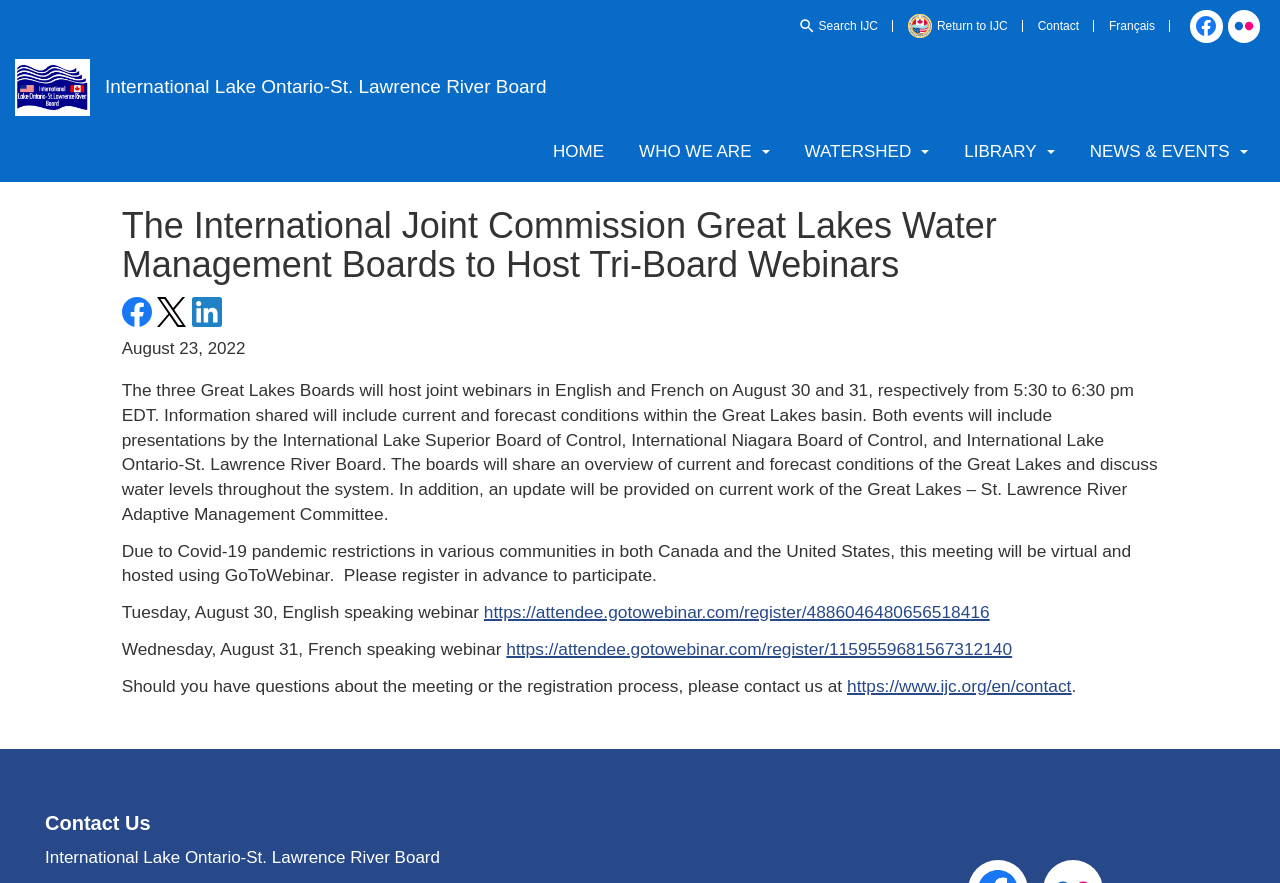Identify the bounding box of the UI element that matches this description: "https://attendee.gotowebinar.com/register/4886046480656518416".

[0.378, 0.682, 0.773, 0.704]